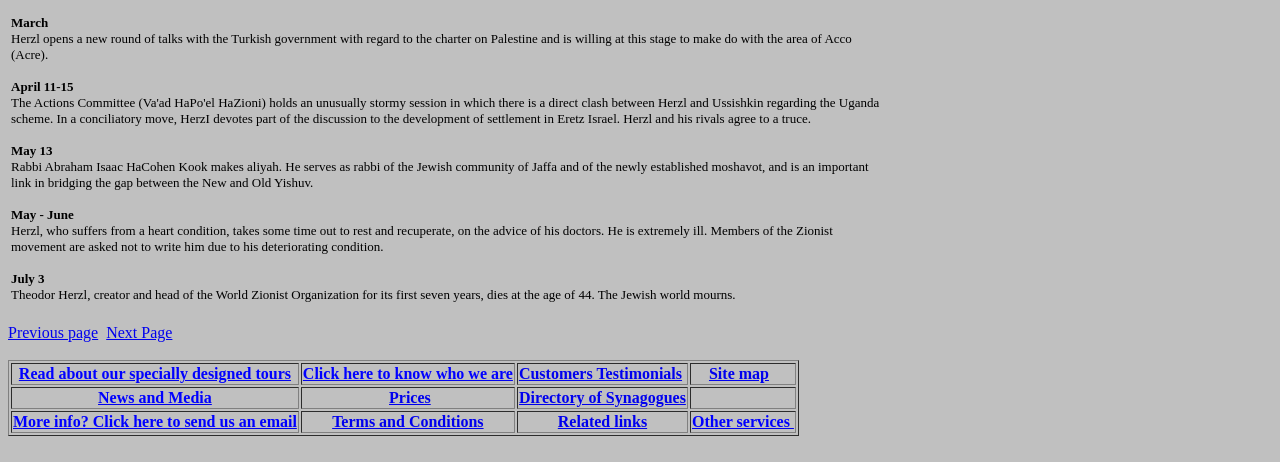When did Rabbi Abraham Isaac HaCohen Kook make aliyah?
Please answer the question with a detailed response using the information from the screenshot.

According to the webpage, Rabbi Abraham Isaac HaCohen Kook made aliyah on May 13, as stated in the StaticText element with the text 'May 13'.